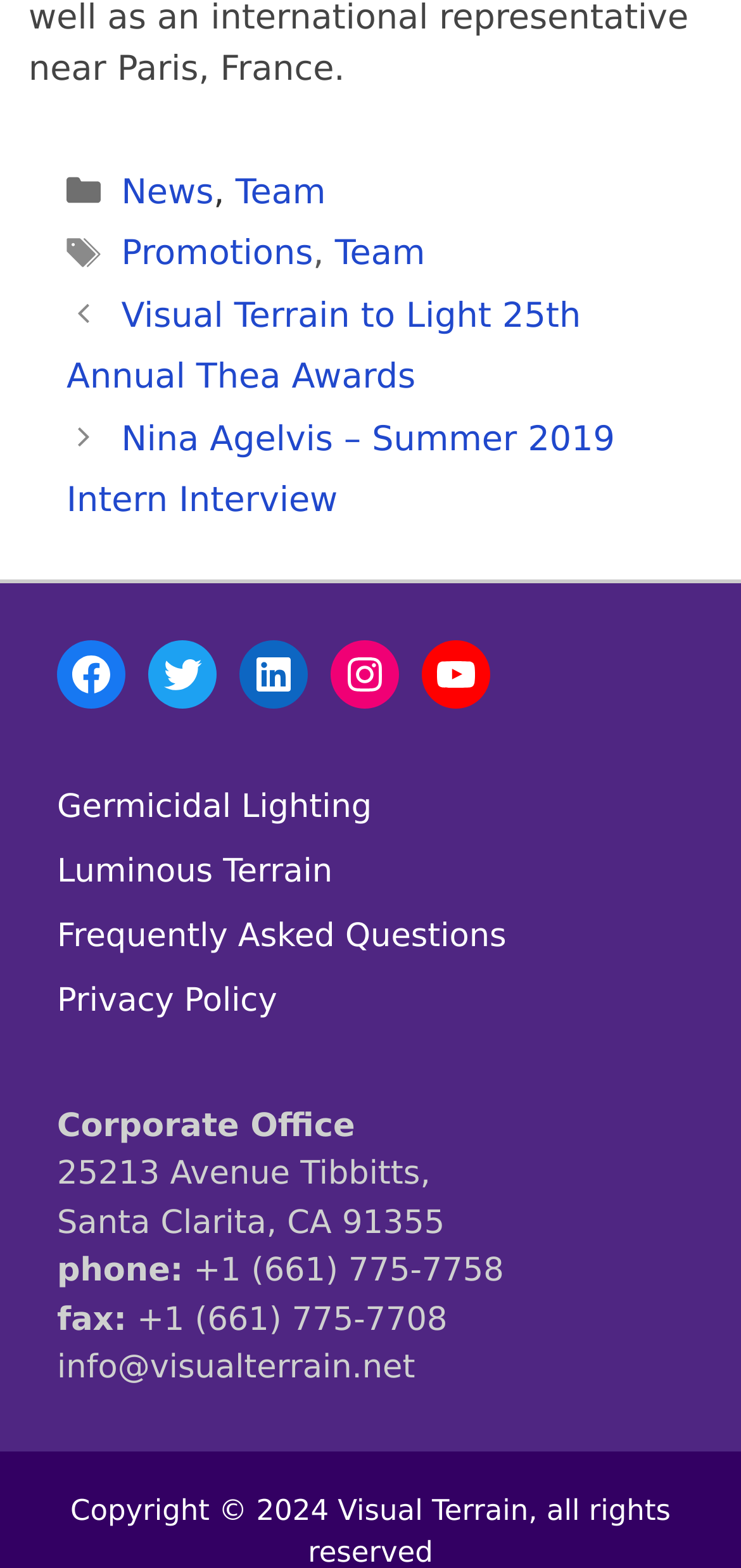Can you show the bounding box coordinates of the region to click on to complete the task described in the instruction: "Send an email to info@visualterrain.net"?

[0.077, 0.861, 0.56, 0.885]